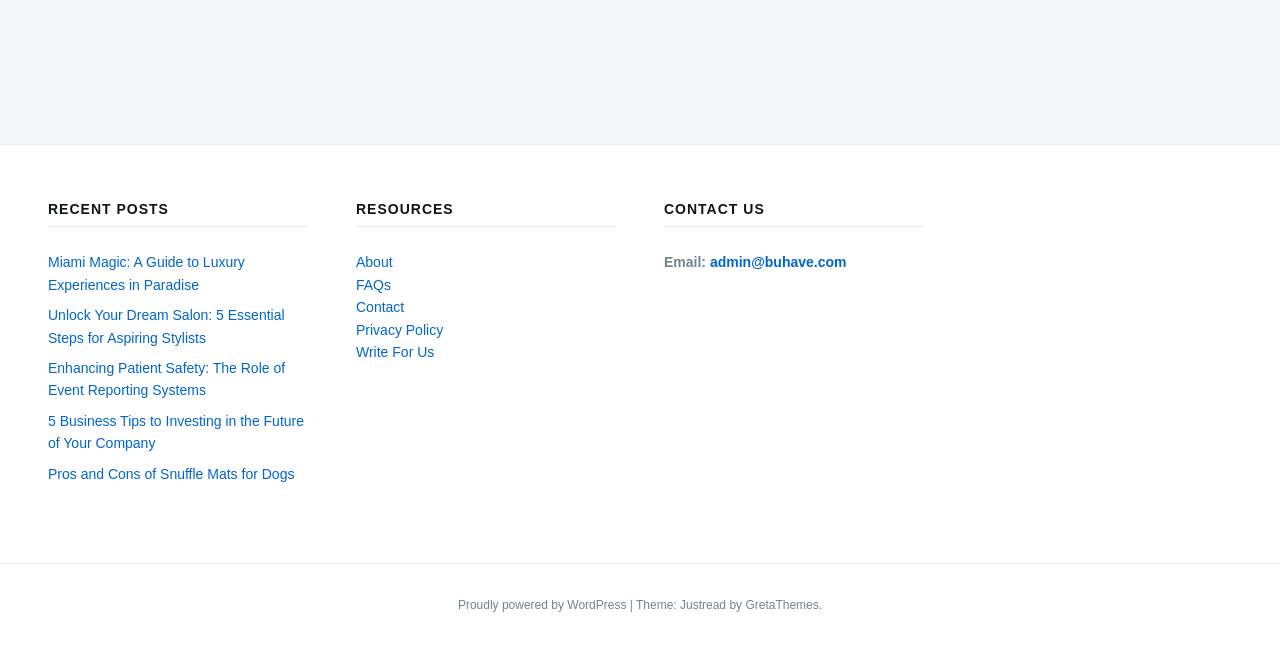What is the theme of the website?
Please provide a comprehensive answer based on the details in the screenshot.

The footer section has a static text 'Theme: Justread by GretaThemes', indicating that the theme of the website is Justread.